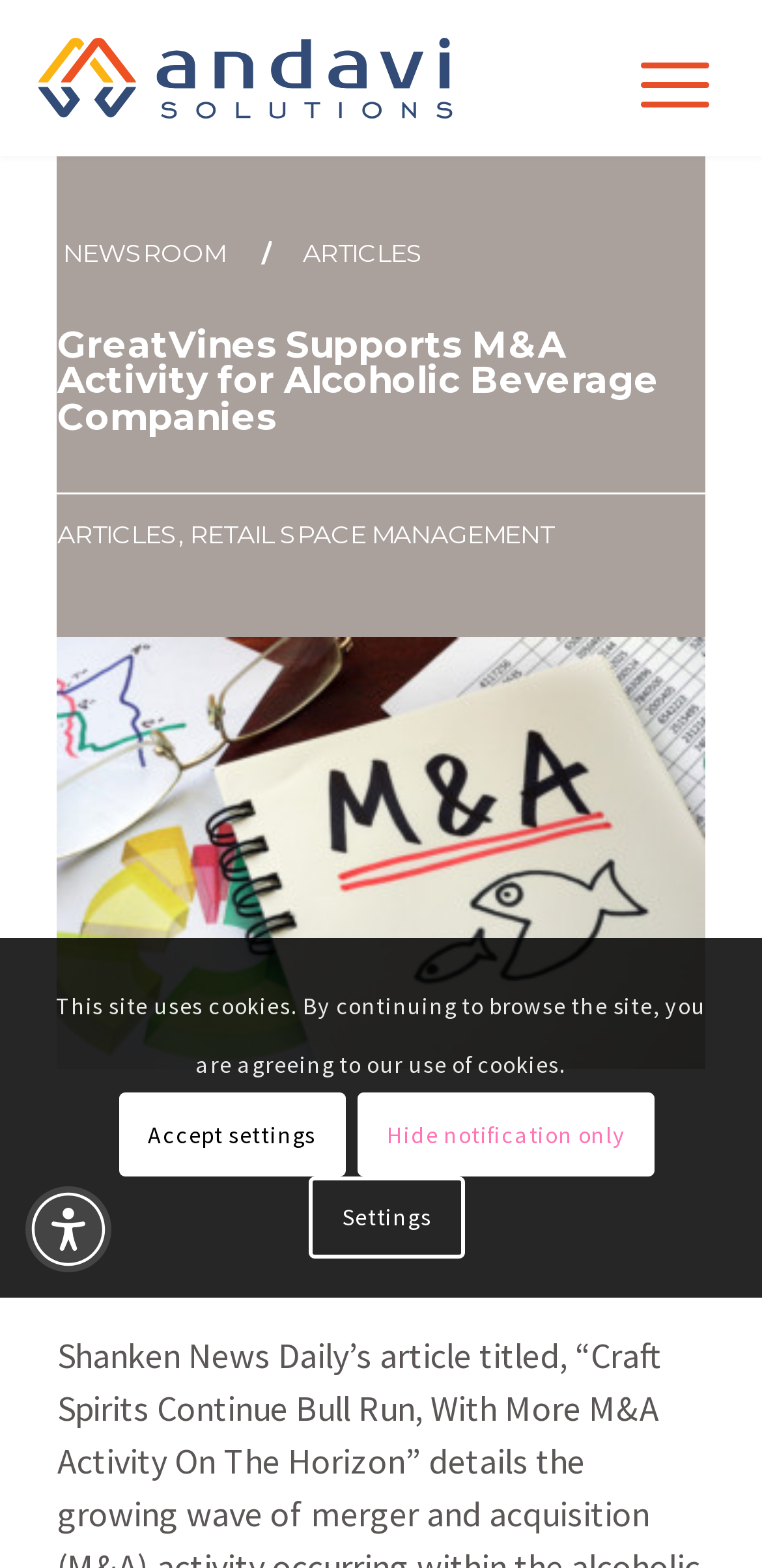Identify and provide the bounding box for the element described by: "Retail Space Management".

[0.249, 0.331, 0.726, 0.35]